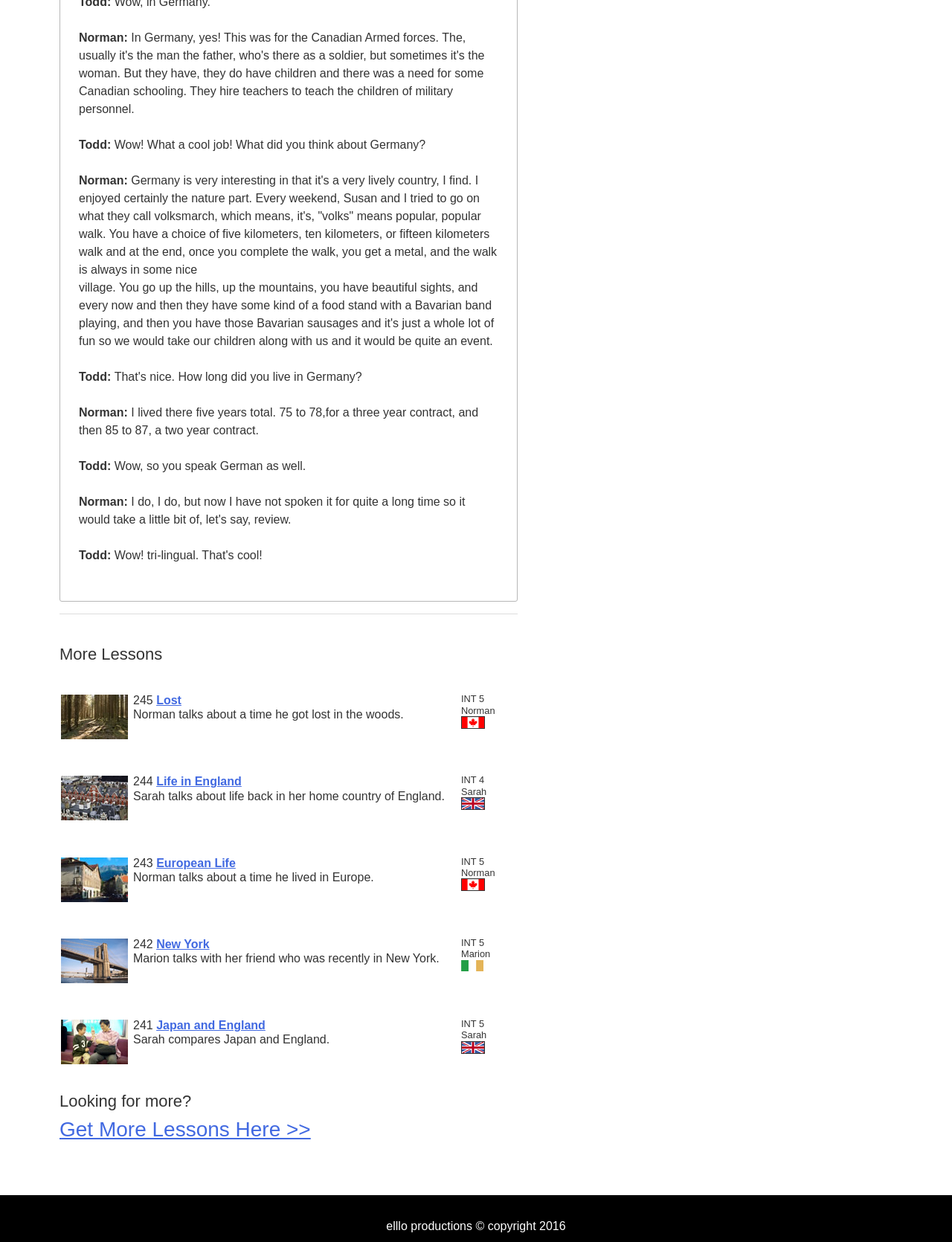Highlight the bounding box coordinates of the region I should click on to meet the following instruction: "Read about 'European Life'".

[0.164, 0.69, 0.248, 0.7]